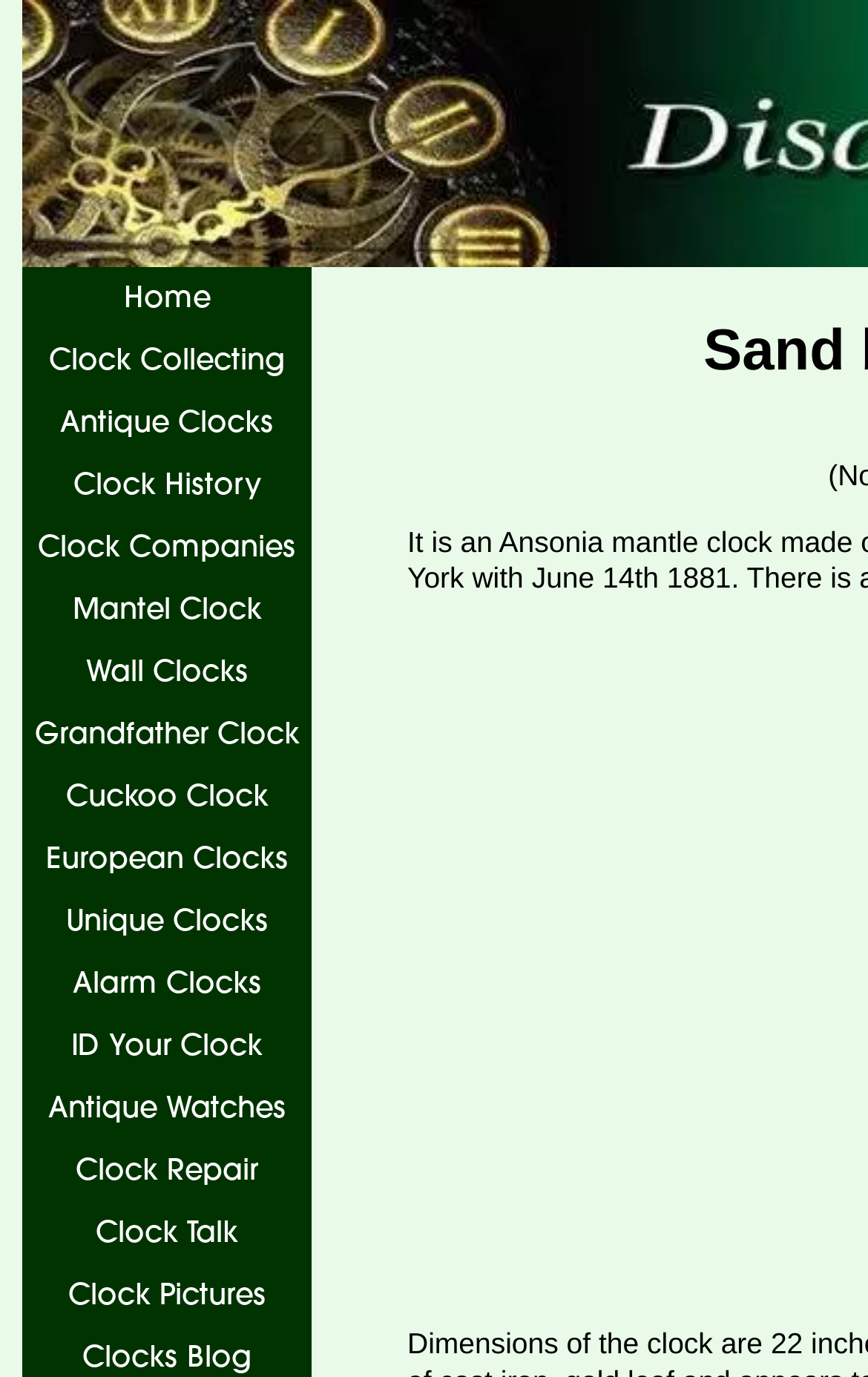Provide a single word or phrase answer to the question: 
How many links are in the navigation menu?

18